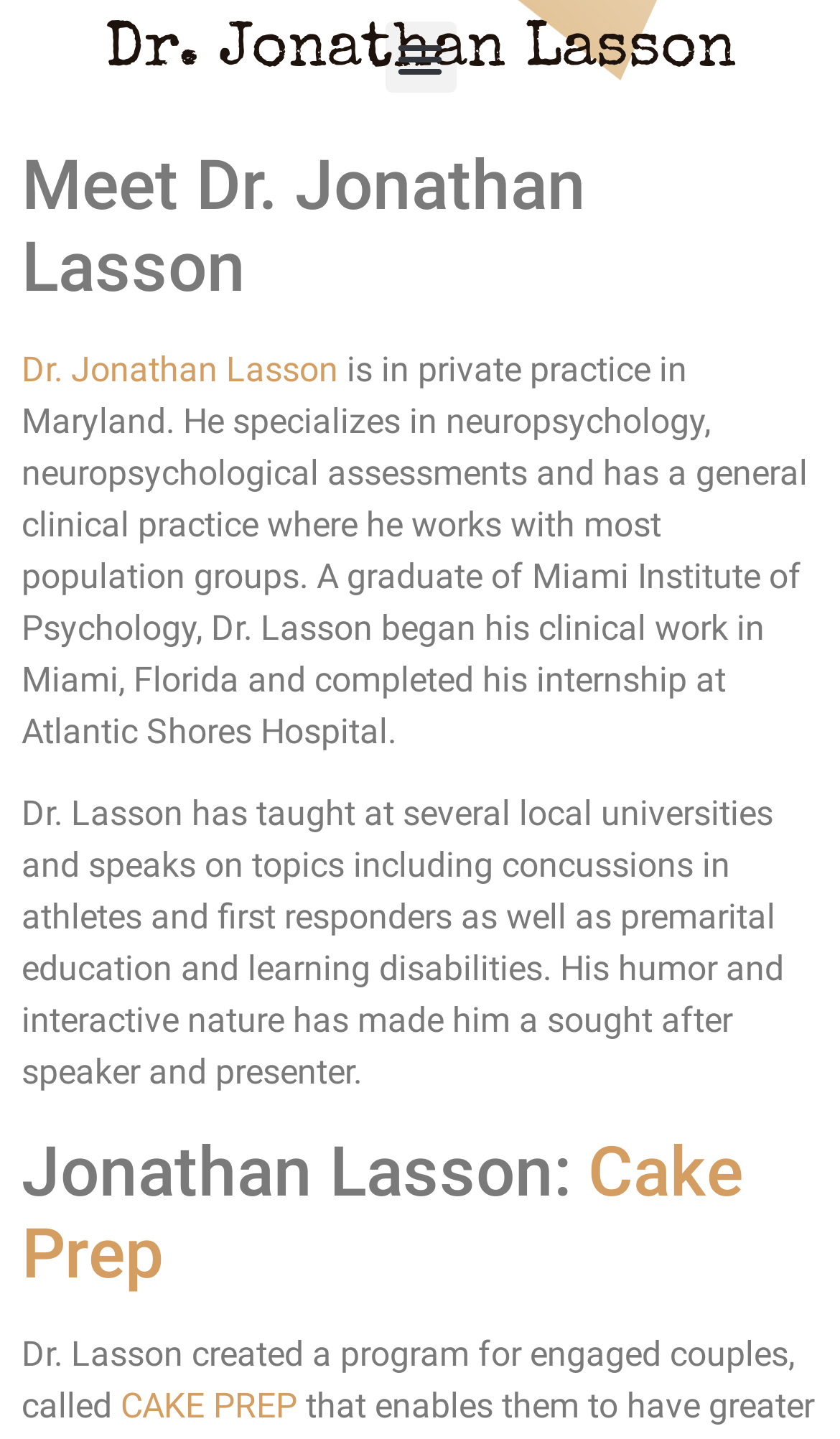What topics does Dr. Lasson speak about?
Use the image to answer the question with a single word or phrase.

Concussions, premarital education, learning disabilities